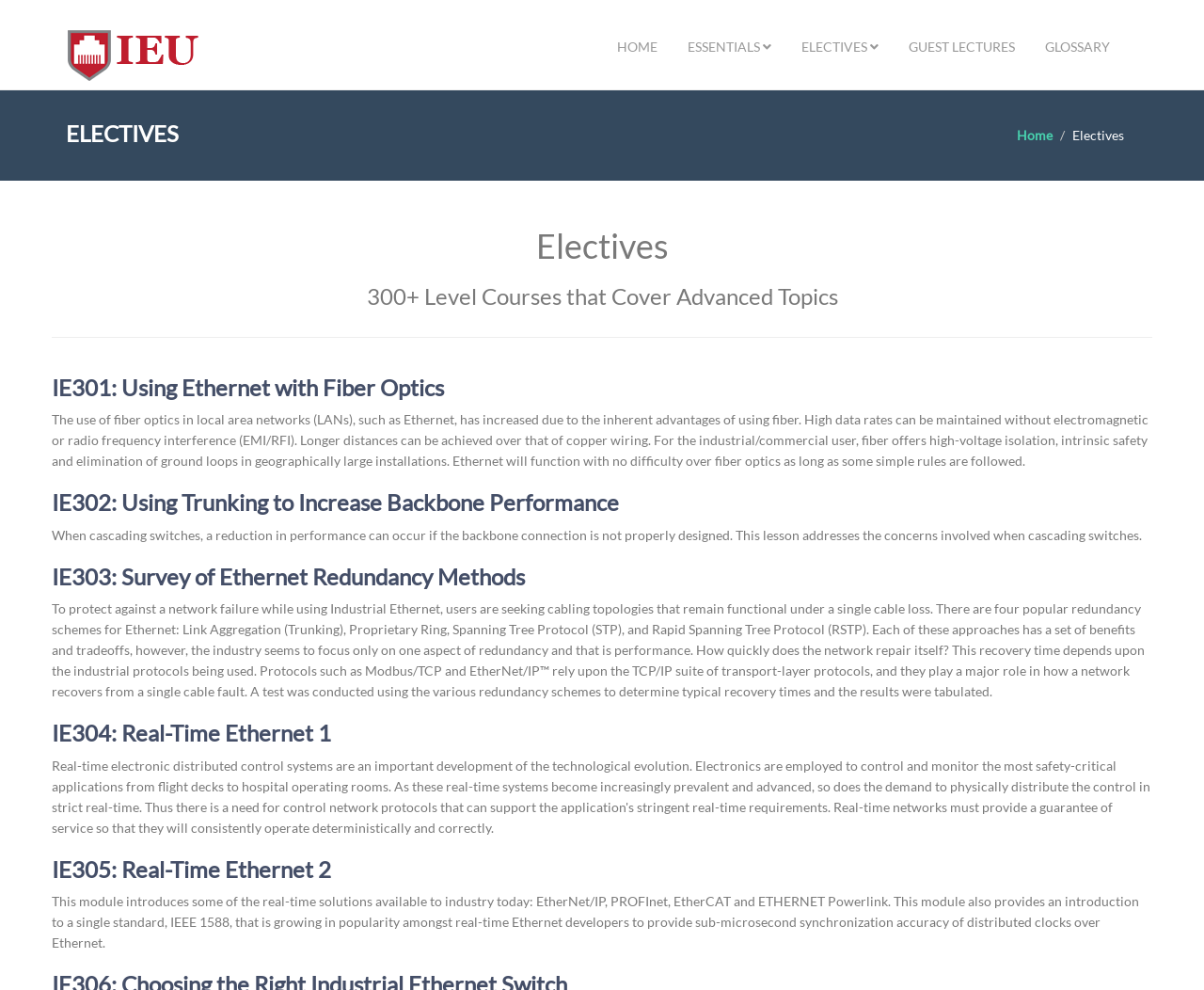What is the topic of the IE303 course?
Give a detailed explanation using the information visible in the image.

The topic of the IE303 course is 'Survey of Ethernet Redundancy Methods', which is mentioned in the heading element with the bounding box coordinates [0.043, 0.57, 0.957, 0.595] and also has a link element with the same text.